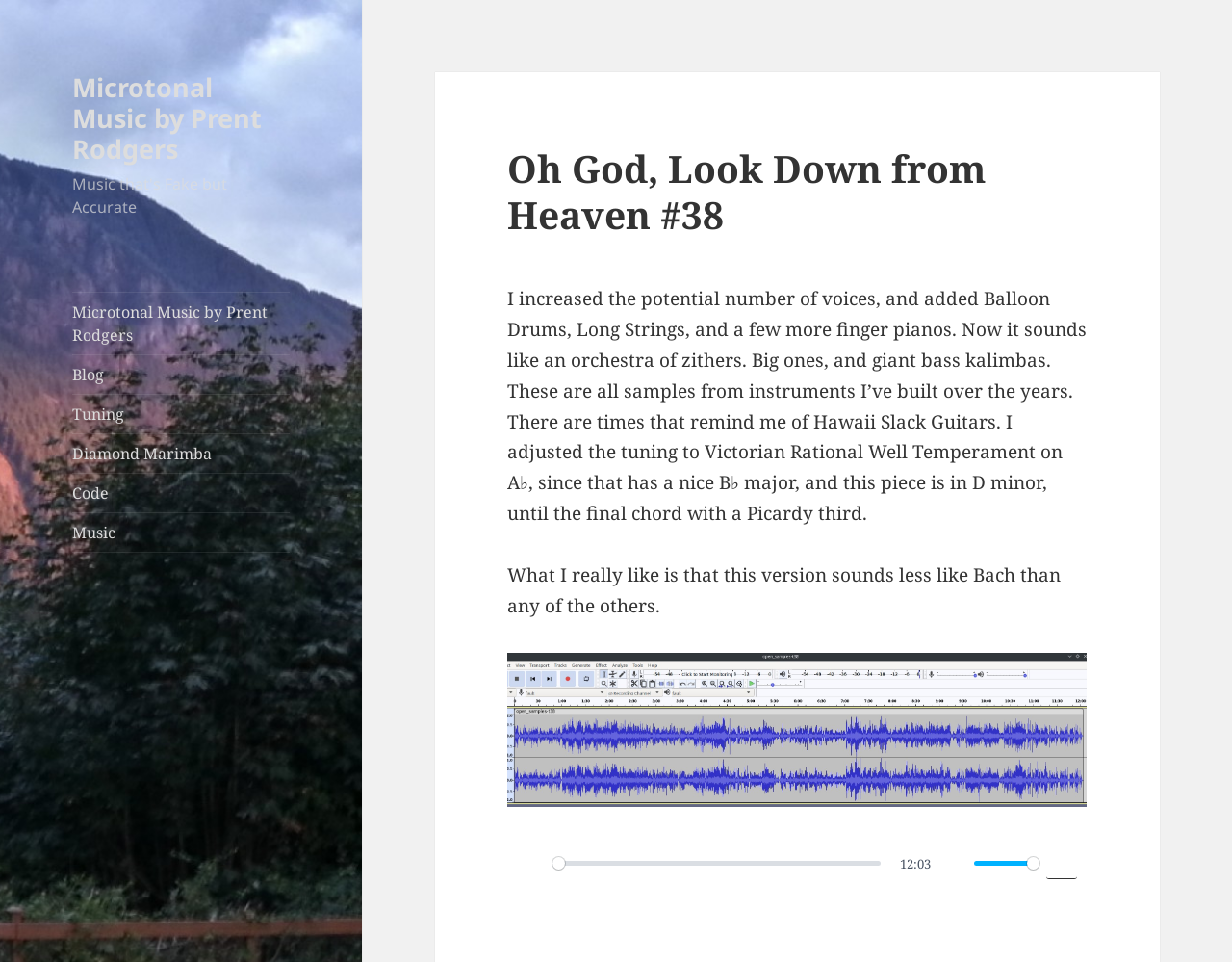Provide an in-depth caption for the contents of the webpage.

This webpage is about a music piece titled "Oh God, Look Down from Heaven #38" by Prent Rodgers, which is described as microtonal music. At the top, there are several links to other pages, including "Microtonal Music by Prent Rodgers", "Blog", "Tuning", "Diamond Marimba", "Code", and "Music". 

Below these links, there is a header section with a heading that displays the title of the music piece. Underneath the header, there is a block of text that describes the music piece, mentioning the addition of new instruments and the adjustment of the tuning to Victorian Rational Well Temperament on A♭. The text also compares the sound to Hawaii Slack Guitars and notes that this version sounds less like Bach than previous ones.

To the right of the text, there is an image related to the music piece, titled "Oh God Look Down". Below the image, there is a music player with a play button, a seek slider, and a mute button. The music player displays the duration of the music piece, which is 12 minutes and 3 seconds. There is also a volume slider and a download link.